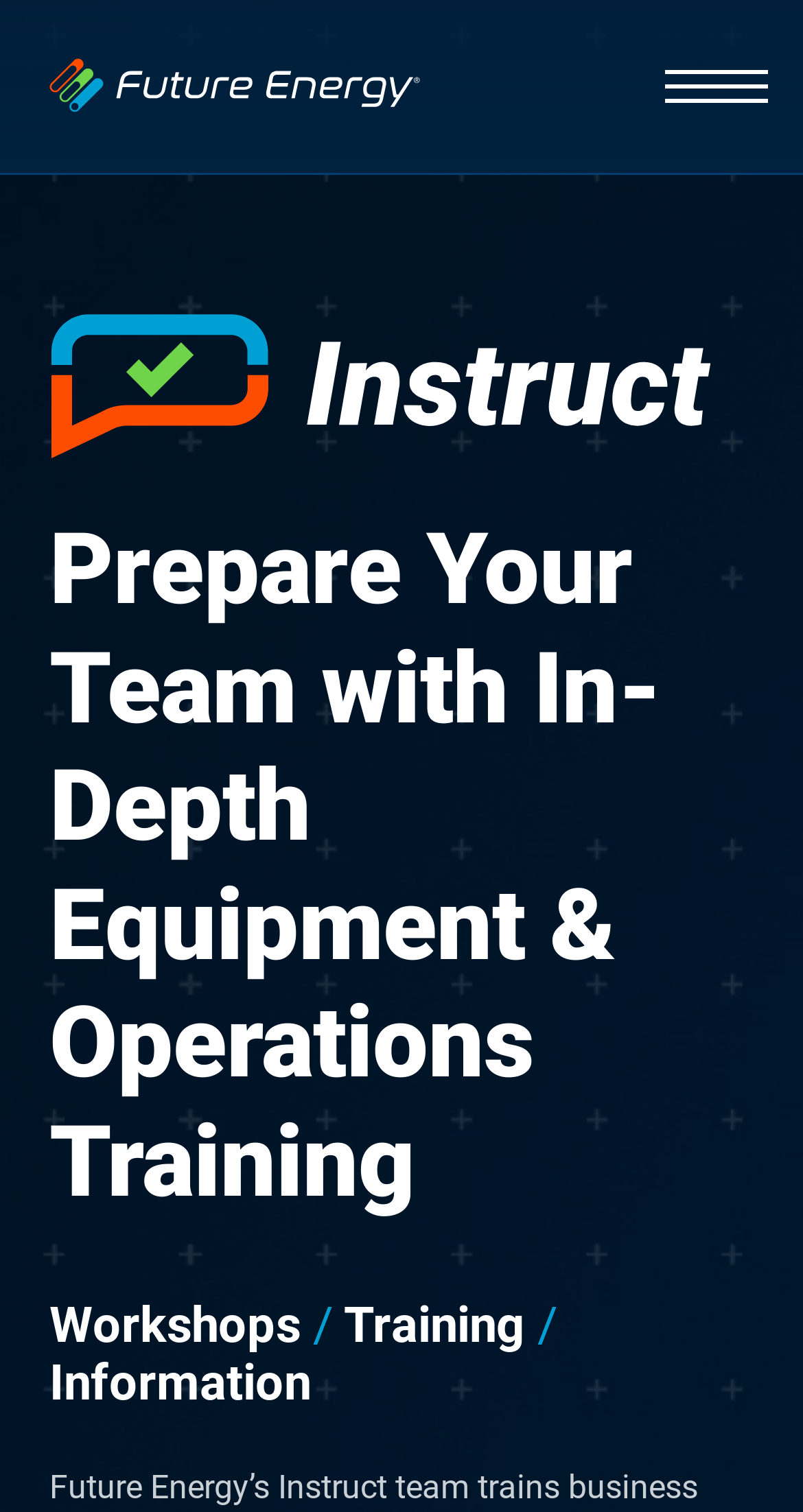Please look at the image and answer the question with a detailed explanation: How many main navigation links are there?

I counted the main navigation links, which are 'Industries', 'Solutions', 'Capabilities', 'News', 'About', and 'Contact Us'. There are 6 links in total.